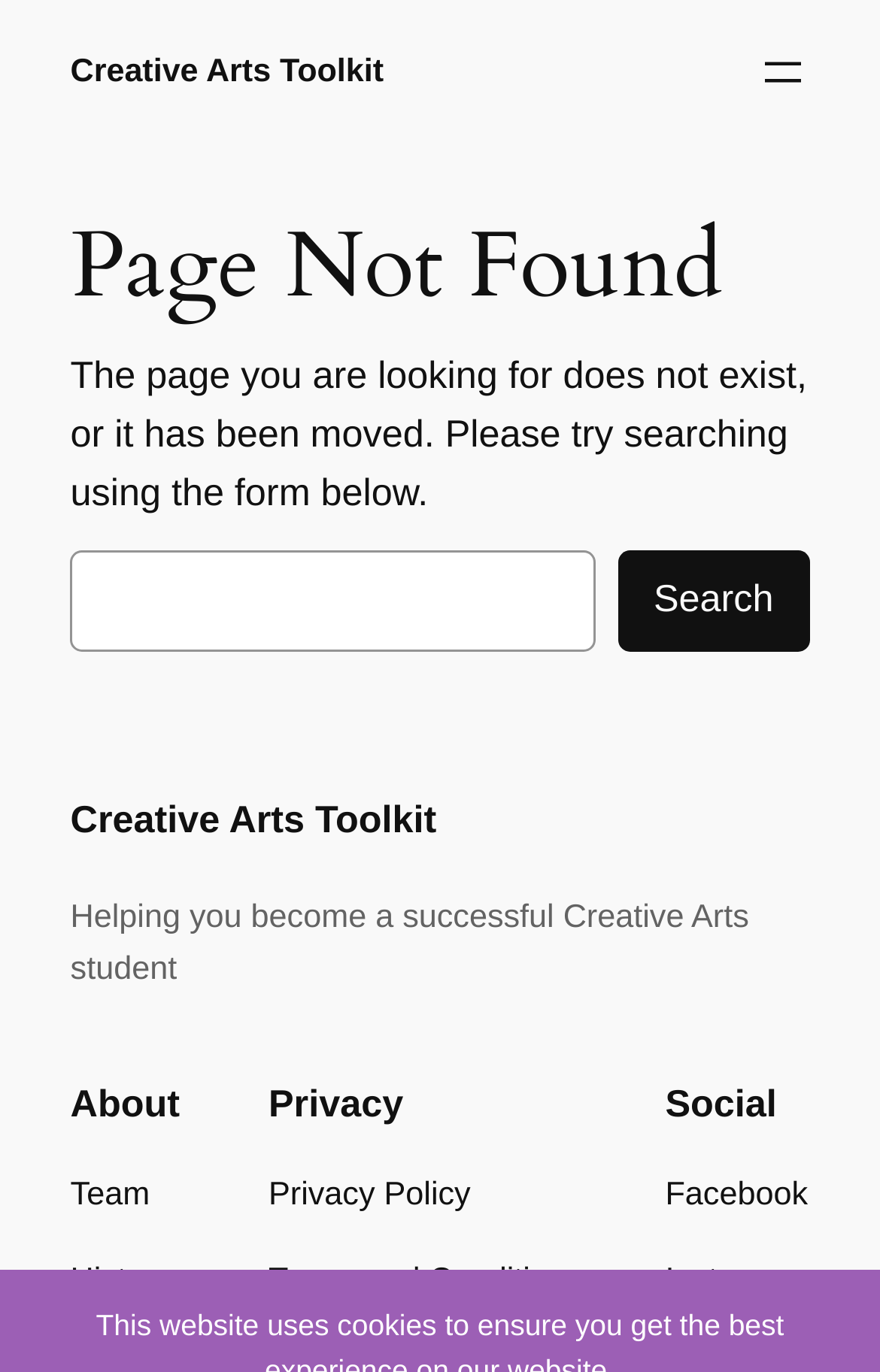Refer to the image and answer the question with as much detail as possible: What is the current page status?

The current page status can be determined by looking at the main heading of the webpage, which says 'Page Not Found'. This indicates that the page the user is looking for does not exist or has been moved.